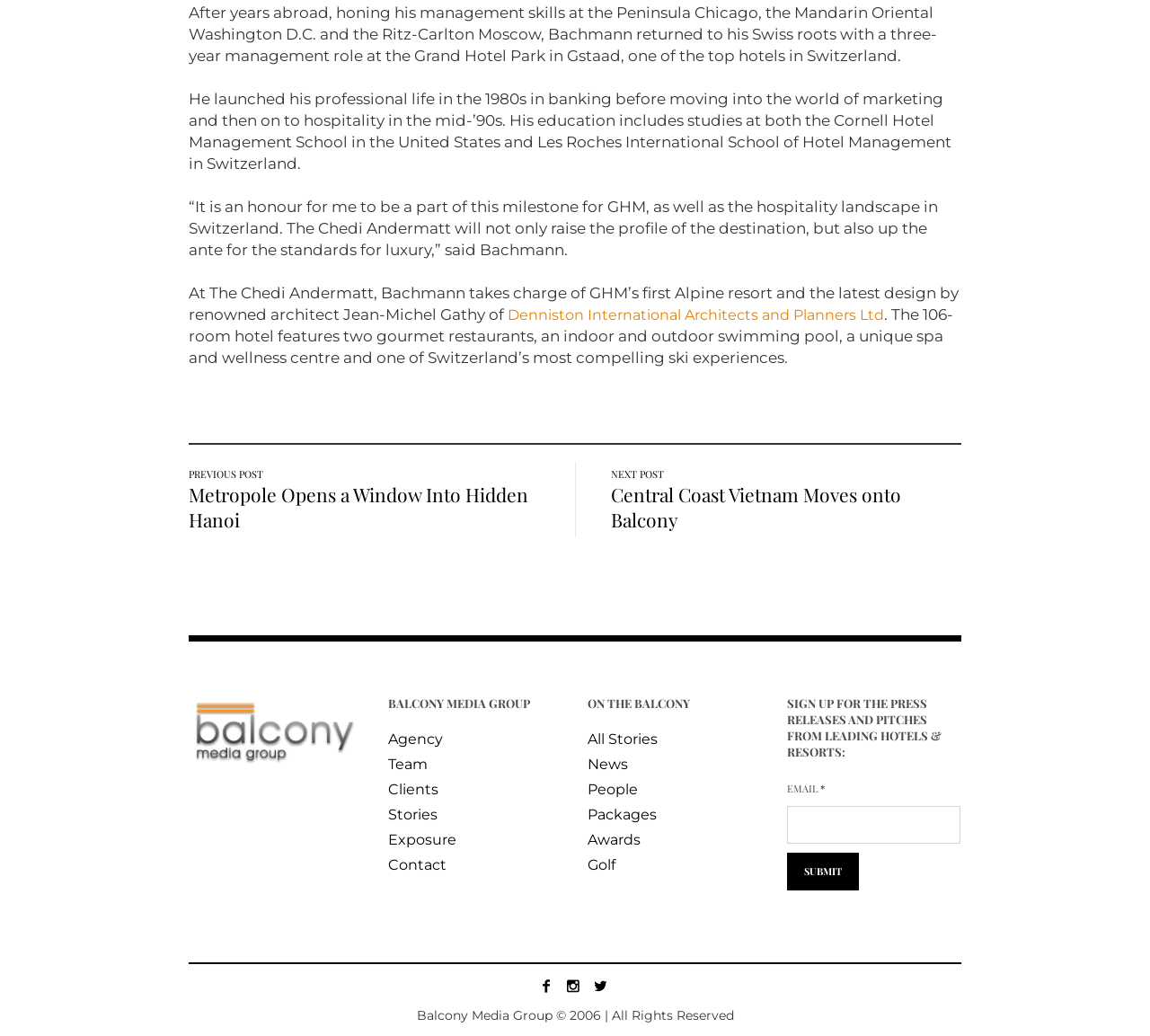Locate the bounding box coordinates of the clickable area needed to fulfill the instruction: "Click the 'Metropole Opens a Window Into Hidden Hanoi' link".

[0.164, 0.465, 0.459, 0.514]